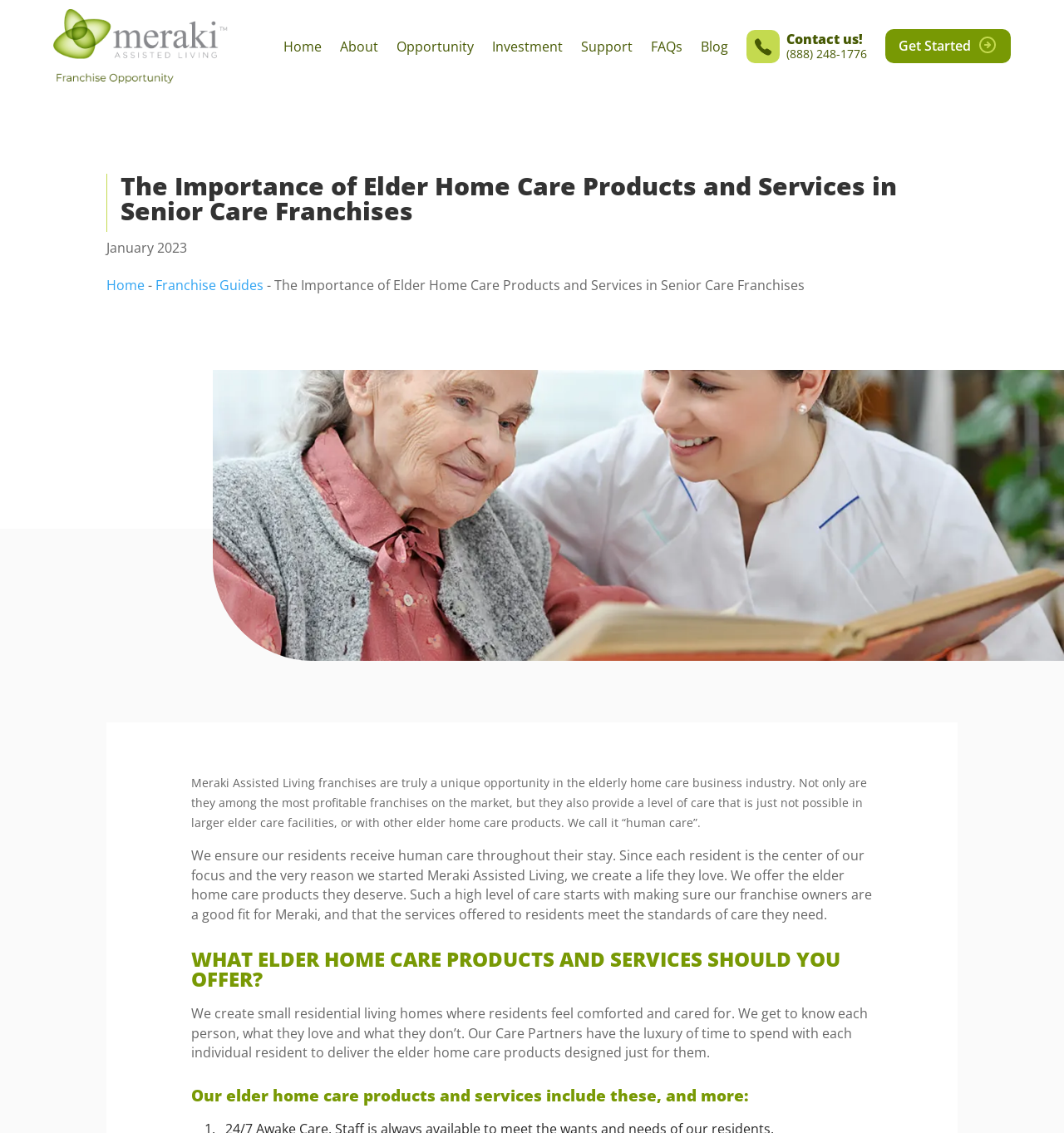Predict the bounding box of the UI element based on this description: "Opportunity".

[0.373, 0.006, 0.445, 0.076]